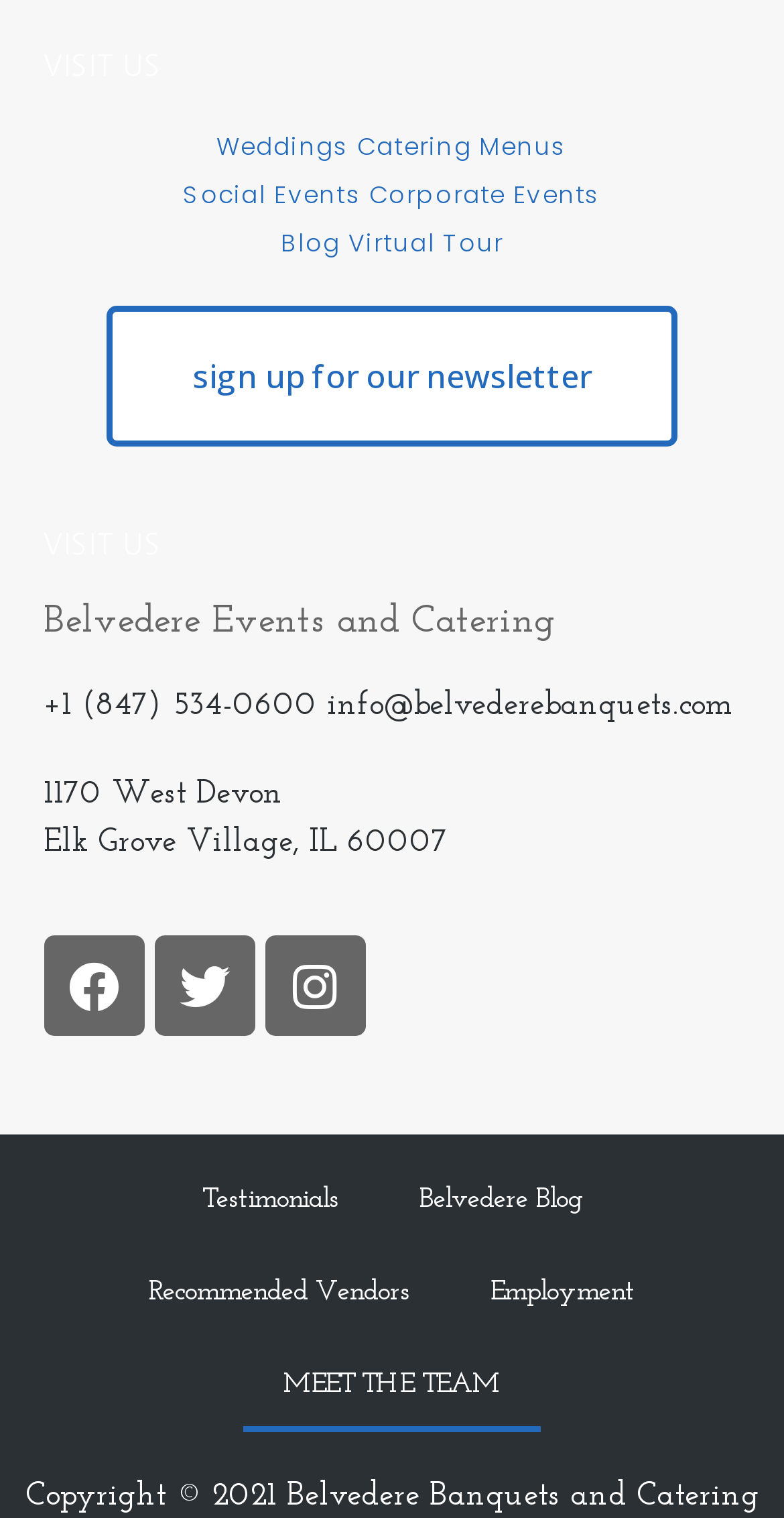Select the bounding box coordinates of the element I need to click to carry out the following instruction: "Enter your name".

None